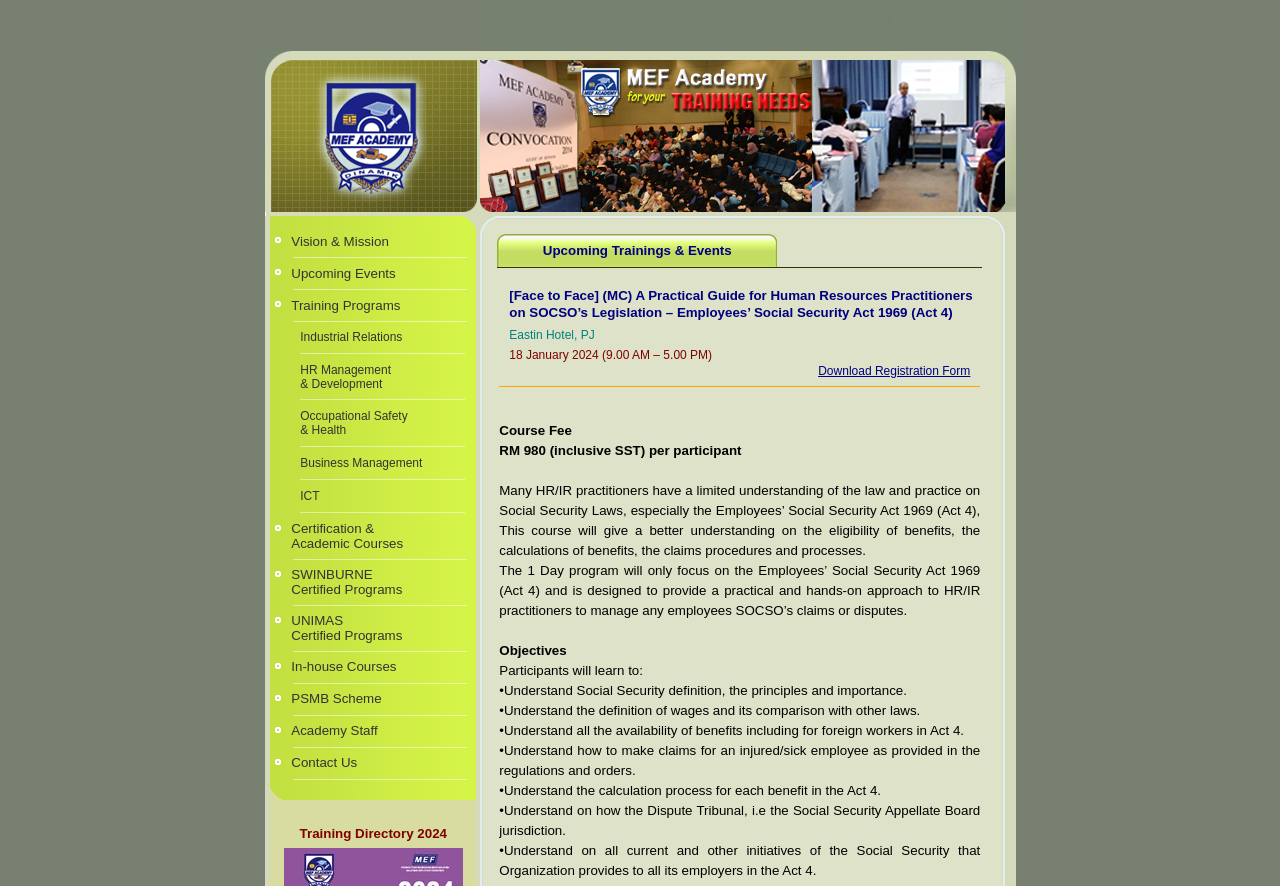Please use the details from the image to answer the following question comprehensively:
How many rows are there in the table listing the training programs?

The table listing the training programs has 7 rows, each containing a category of training programs with a link and an image.